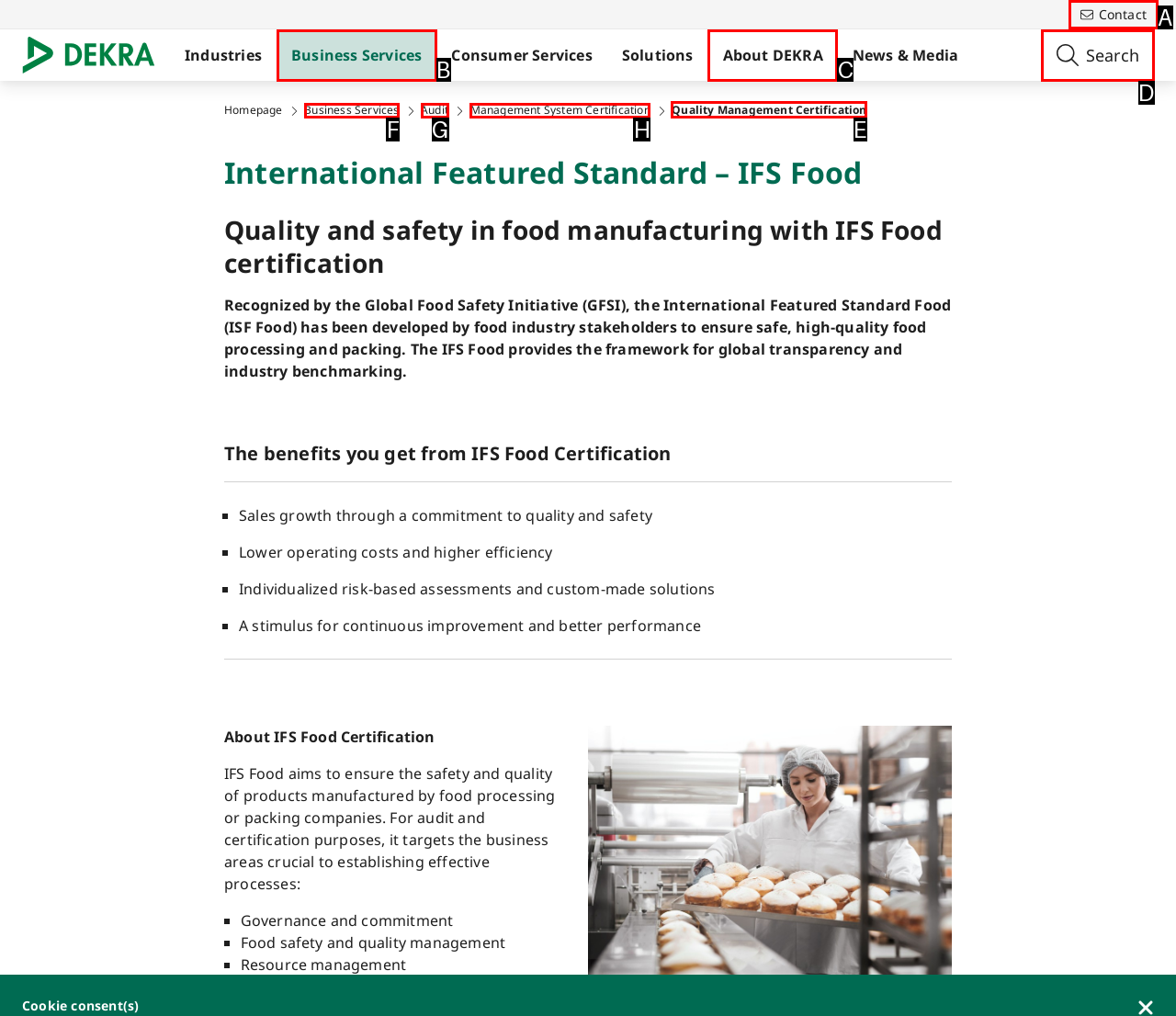Identify which HTML element to click to fulfill the following task: Read about Quality Management Certification. Provide your response using the letter of the correct choice.

E